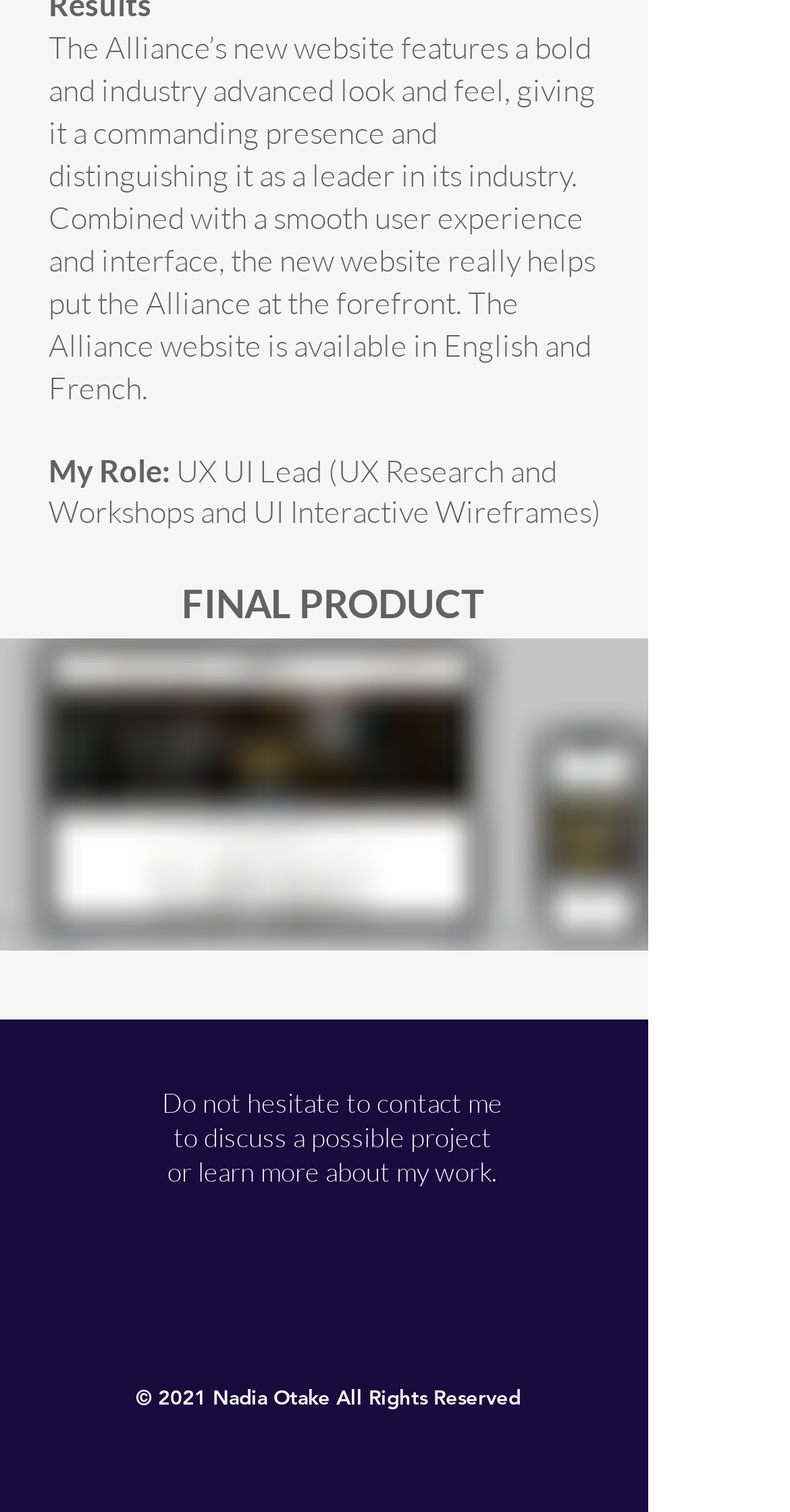Respond with a single word or phrase:
What is the purpose of the contact information?

To discuss a project or learn more about the work